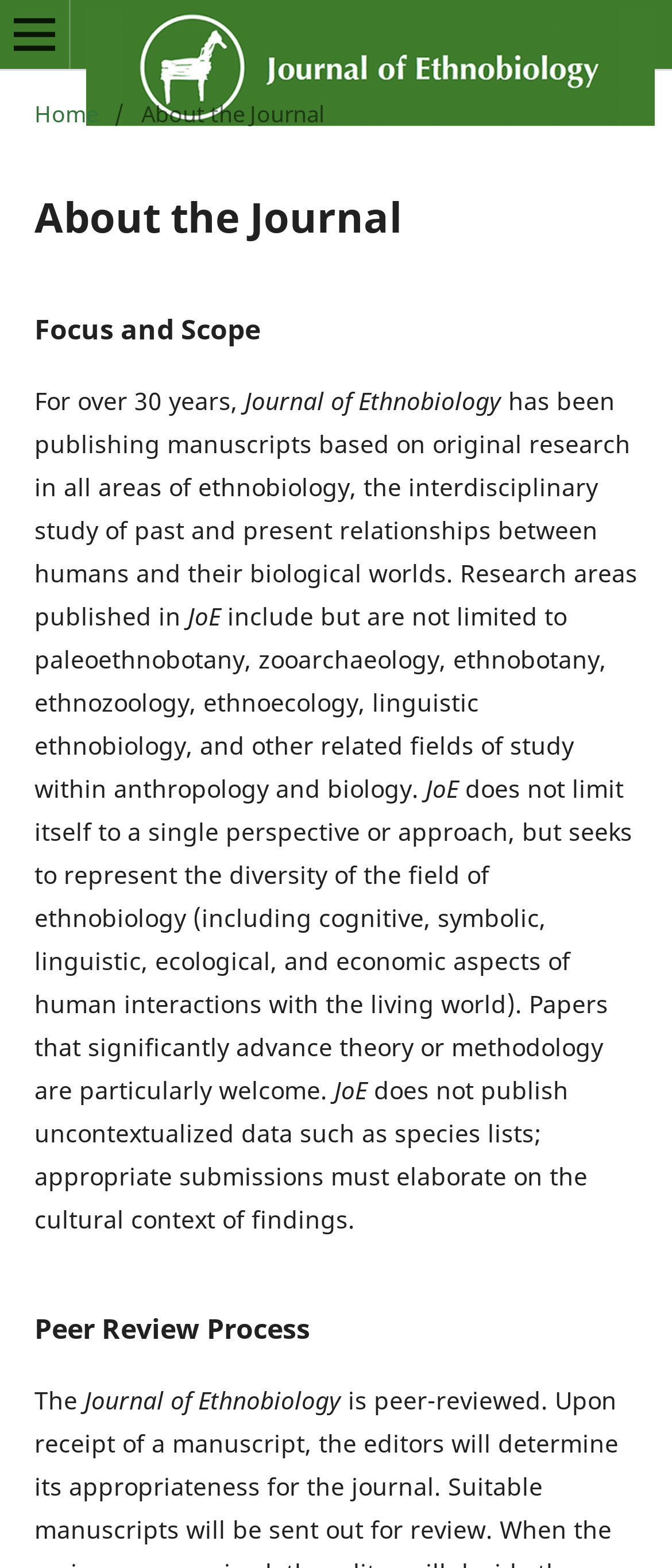Identify the main heading of the webpage and provide its text content.

About the Journal